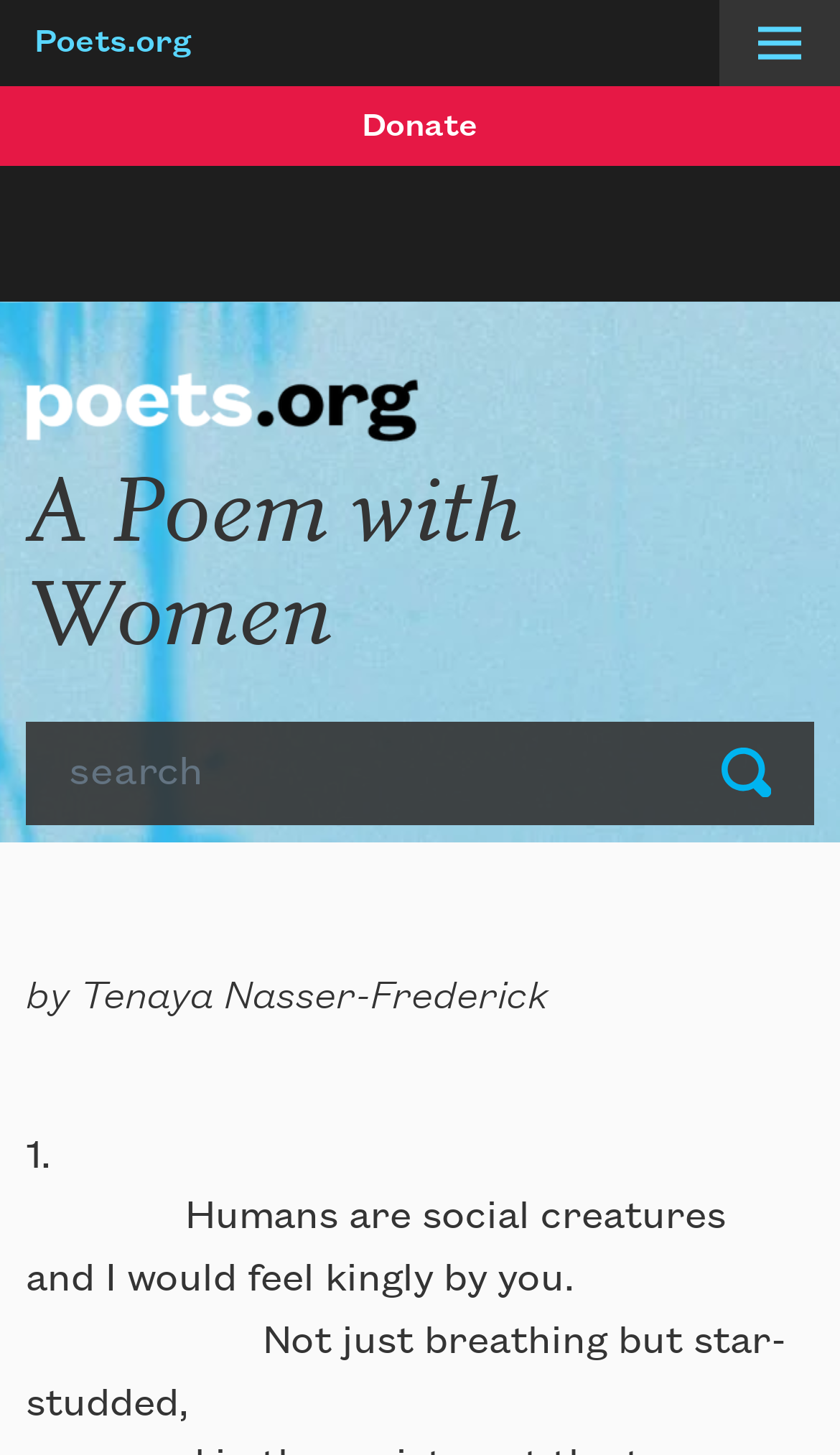How many links to 'Poets.org' are there on the webpage?
Answer the question with a single word or phrase by looking at the picture.

2